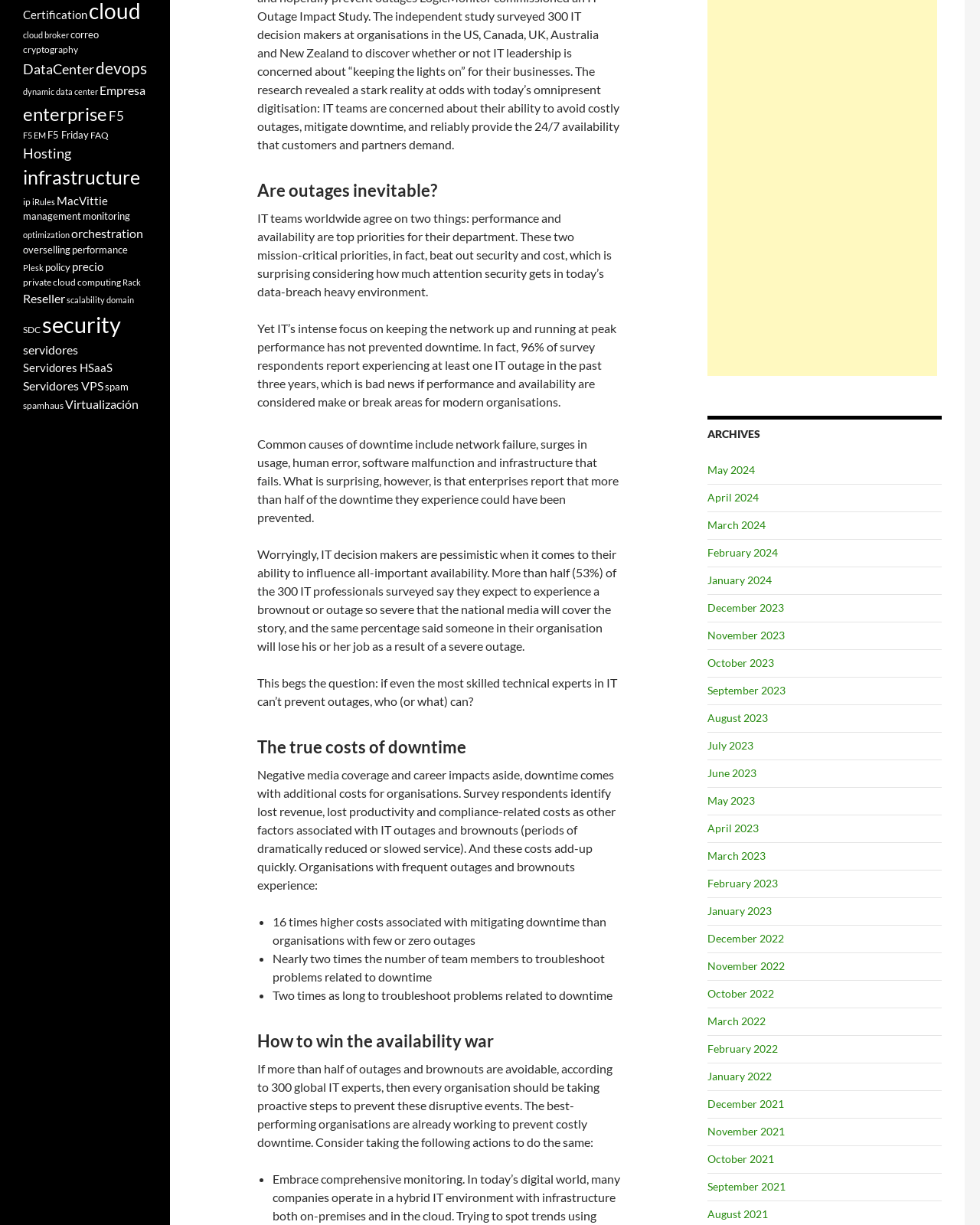Bounding box coordinates are specified in the format (top-left x, top-left y, bottom-right x, bottom-right y). All values are floating point numbers bounded between 0 and 1. Please provide the bounding box coordinate of the region this sentence describes: February 2023

[0.722, 0.716, 0.794, 0.727]